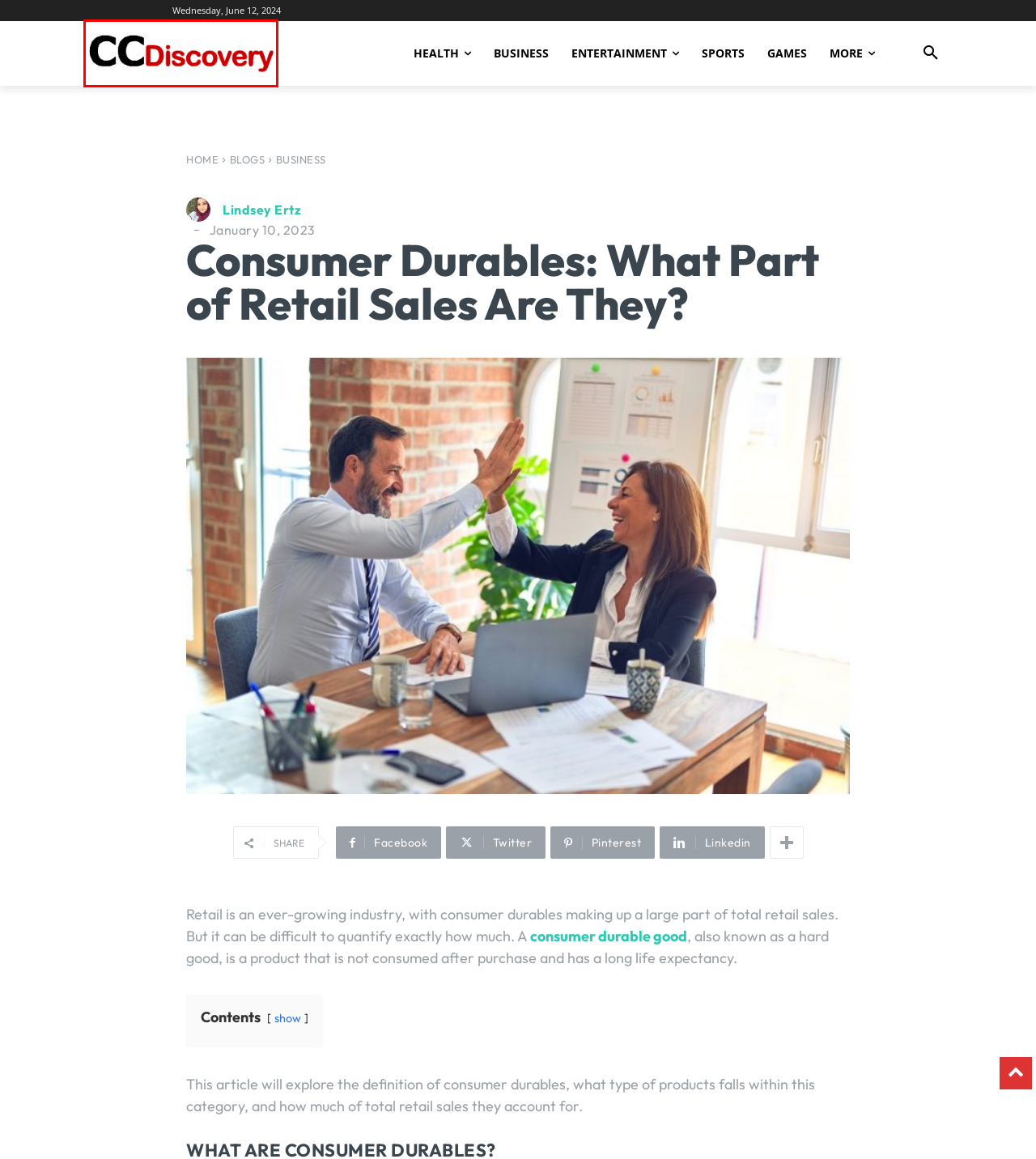Observe the screenshot of a webpage with a red bounding box around an element. Identify the webpage description that best fits the new page after the element inside the bounding box is clicked. The candidates are:
A. CCdiscovery - Entertainment, Celebrity, Health, Tech, Sports, News
B. Blogs Archives - CC Discovery
C. Lindsey Ertz, Author at CC Discovery
D. Games Archives - CC Discovery
E. Sports Archives - CC Discovery
F. Bollywood, Hollywood, Hindi, Punjabi Movies Online News Entertainment
G. Business Archives - CC Discovery
H. Health Archives - CC Discovery

A